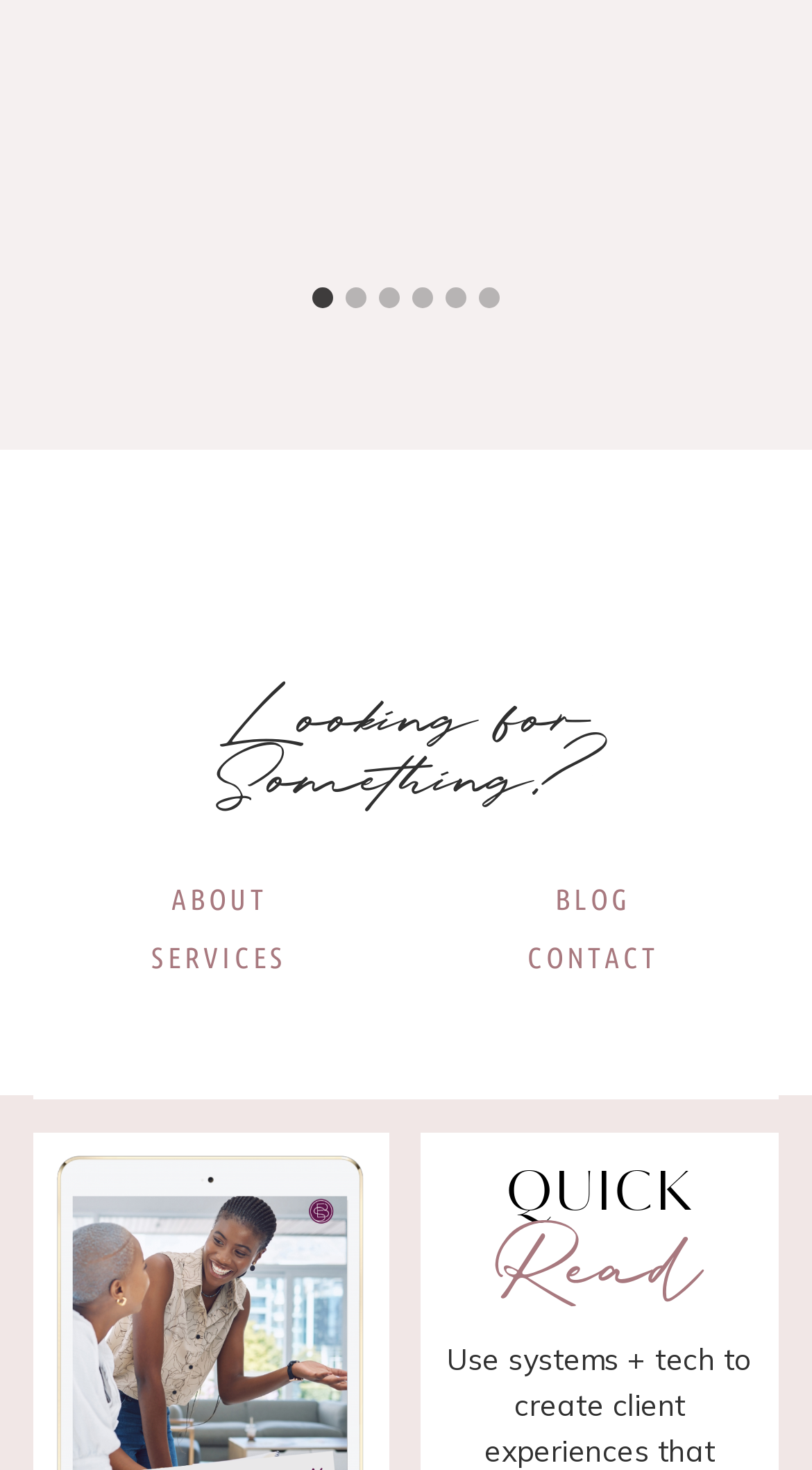Identify the bounding box for the given UI element using the description provided. Coordinates should be in the format (top-left x, top-left y, bottom-right x, bottom-right y) and must be between 0 and 1. Here is the description: Contact

[0.526, 0.632, 0.934, 0.672]